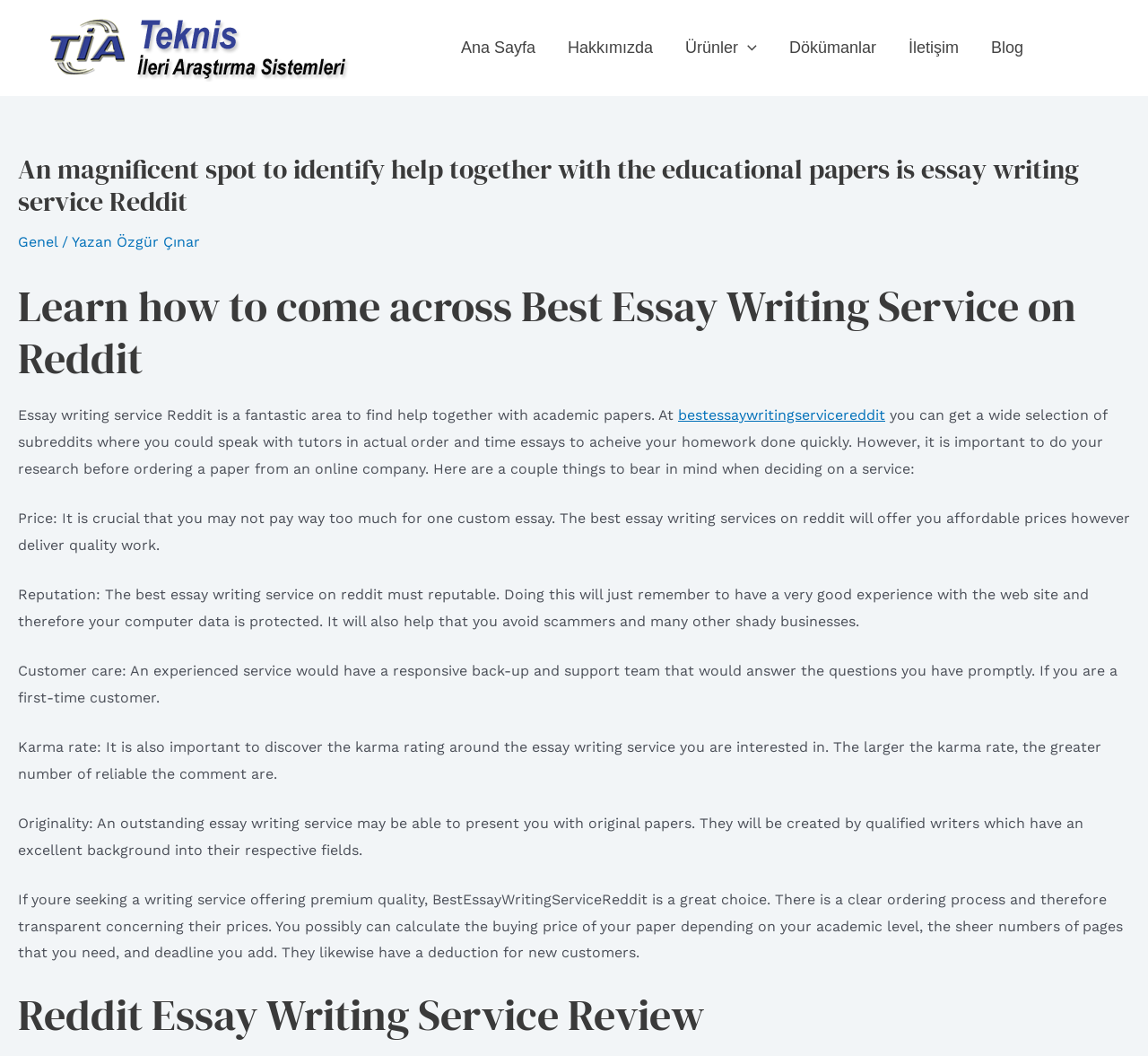Based on the visual content of the image, answer the question thoroughly: What is the name of the website?

I determined the answer by looking at the header section of the webpage, where it says 'An magnificent spot to identify help together with the educational papers is essay writing service Reddit'. This suggests that the website is about essay writing services on Reddit, and the name of the website is likely 'Best Essay Writing Service Reddit'.